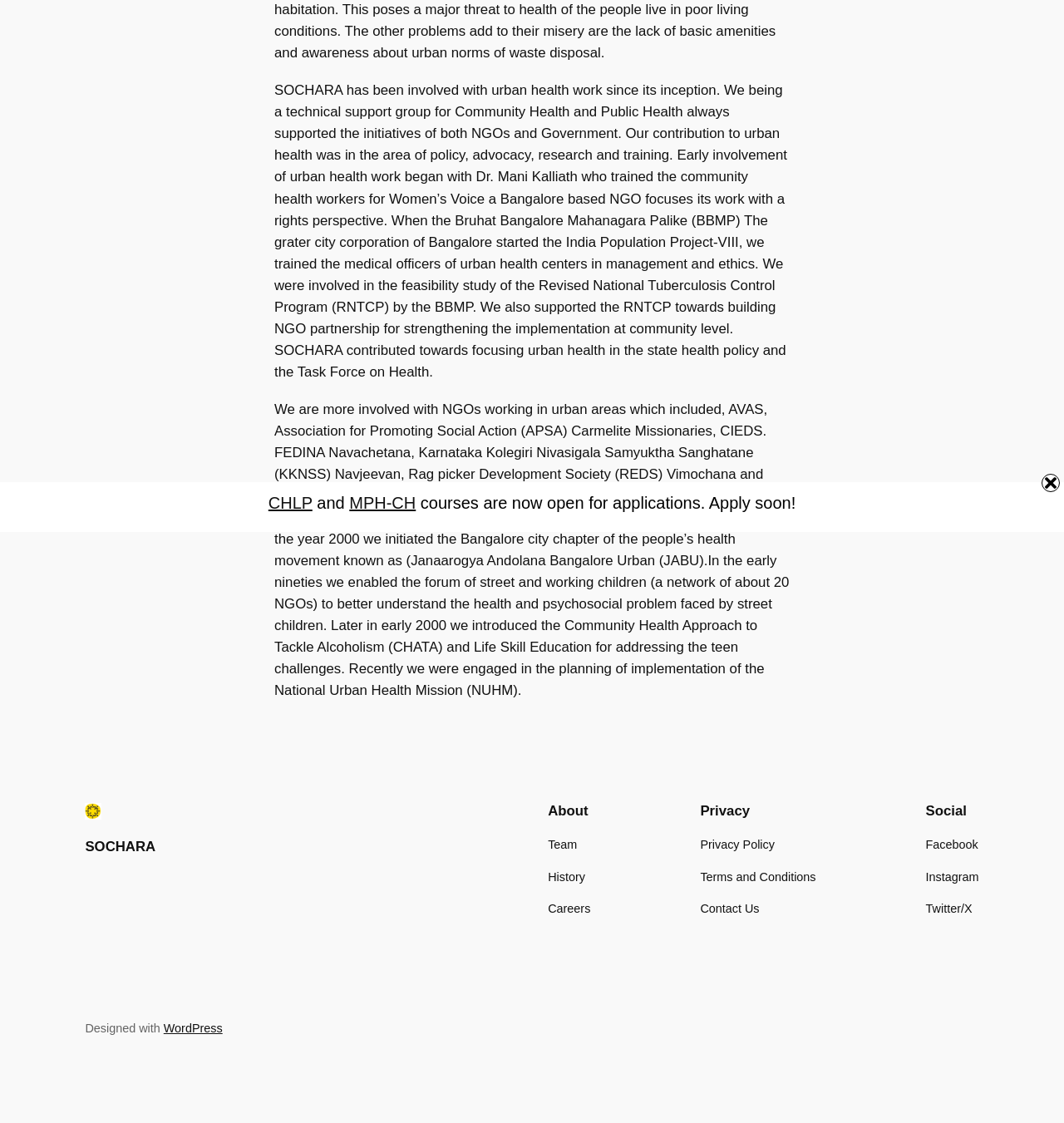Extract the bounding box coordinates for the UI element described by the text: "Terms and Conditions". The coordinates should be in the form of [left, top, right, bottom] with values between 0 and 1.

[0.658, 0.773, 0.767, 0.789]